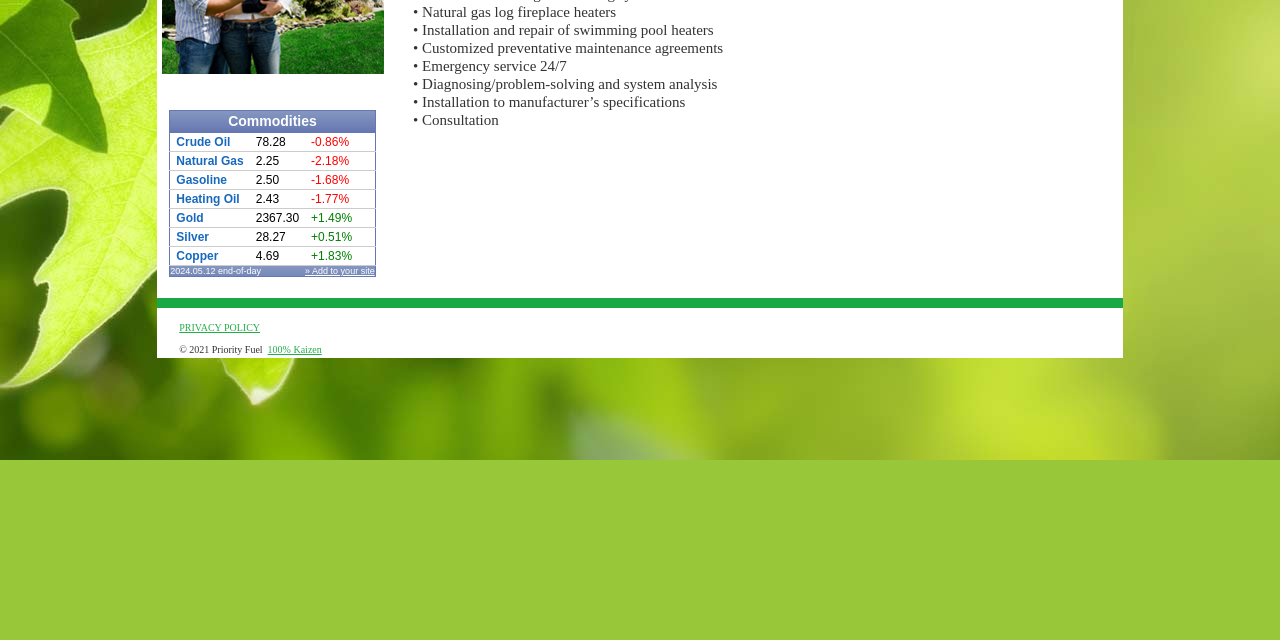Given the element description "Previous kittens" in the screenshot, predict the bounding box coordinates of that UI element.

None